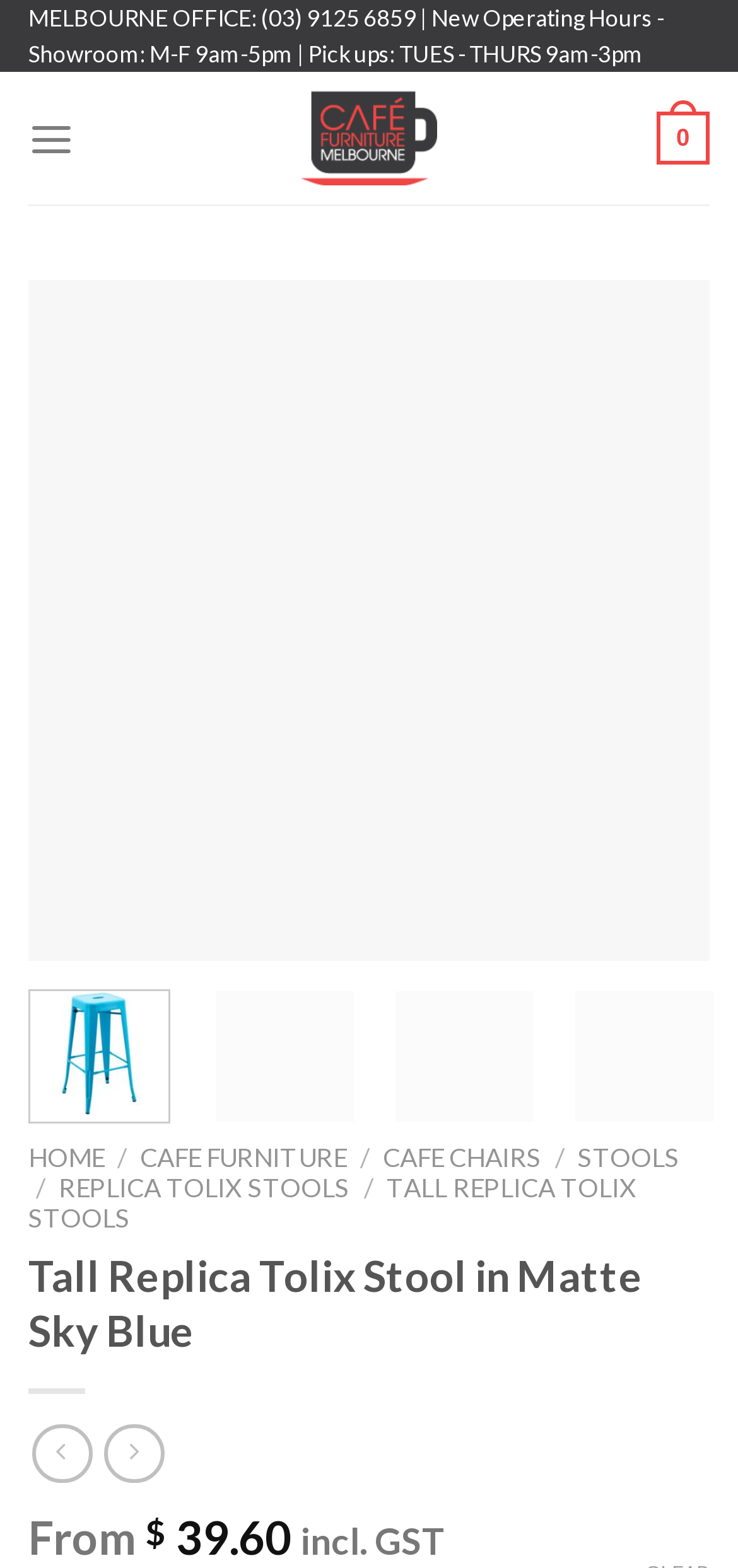Identify the bounding box coordinates for the region to click in order to carry out this instruction: "Go to home page". Provide the coordinates using four float numbers between 0 and 1, formatted as [left, top, right, bottom].

[0.038, 0.728, 0.141, 0.748]